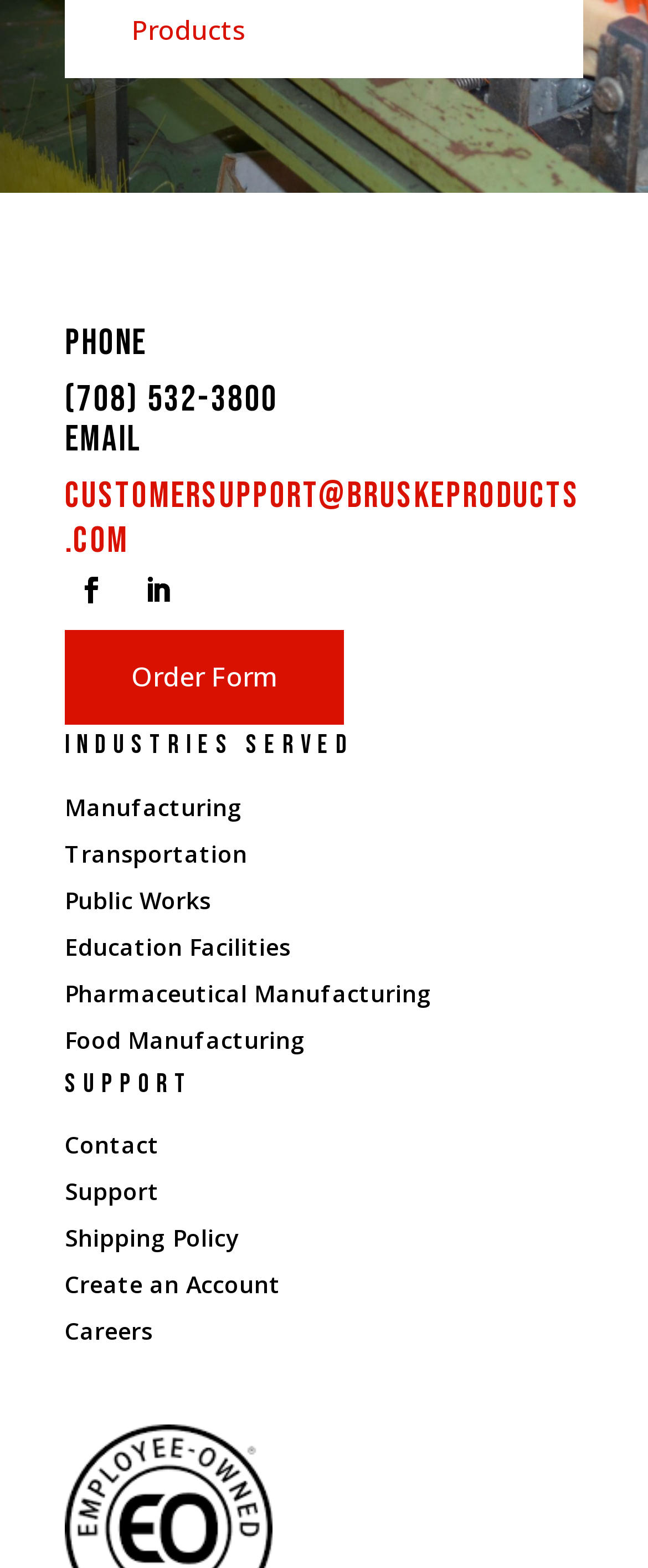Identify the bounding box coordinates of the region I need to click to complete this instruction: "Send an email to customer support".

[0.1, 0.302, 0.895, 0.359]